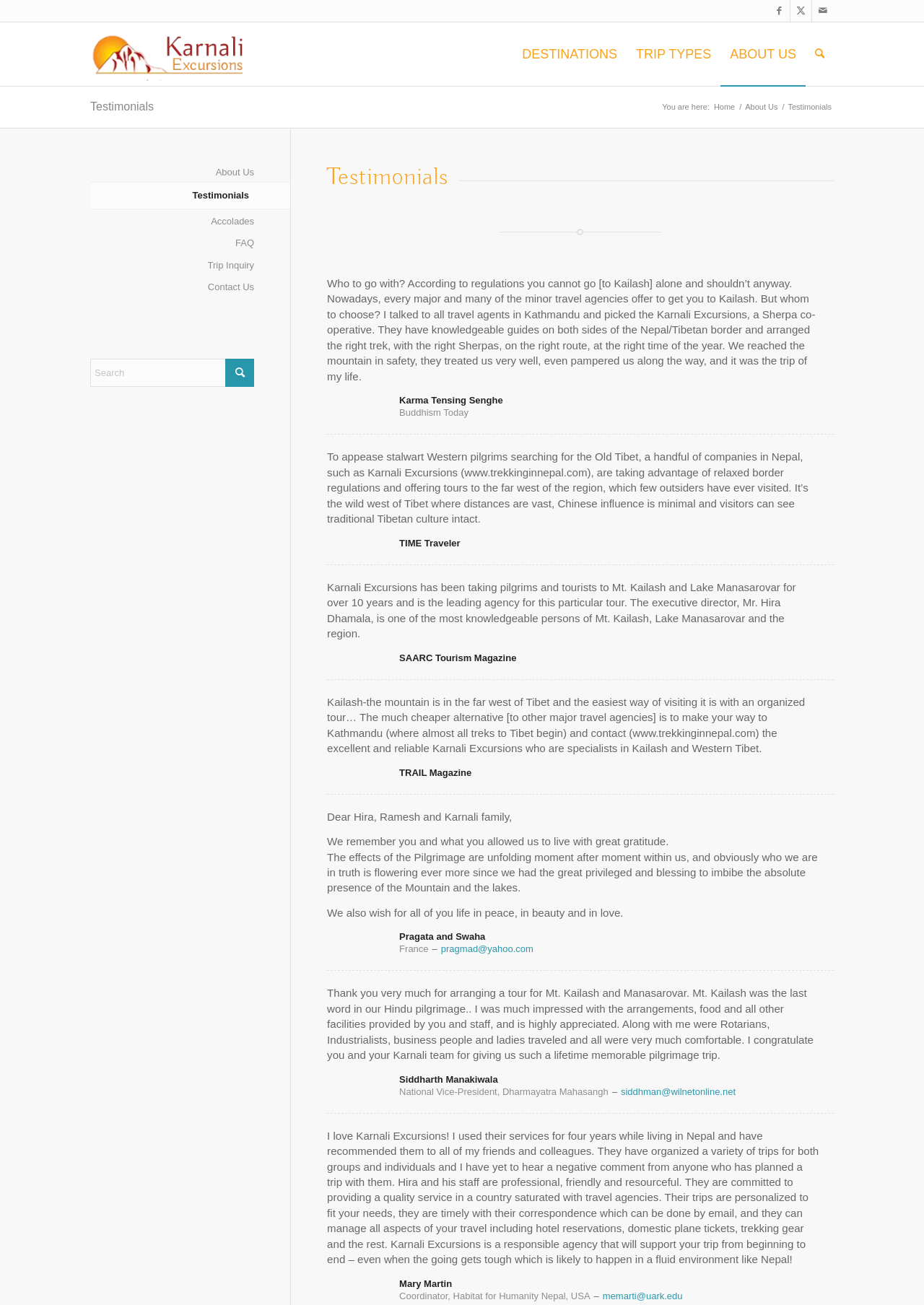Based on the image, give a detailed response to the question: What is the name of the mountain mentioned in the testimonials?

Several testimonials on the webpage mention a pilgrimage to Mt. Kailash, indicating that it is a significant destination for the company's services.